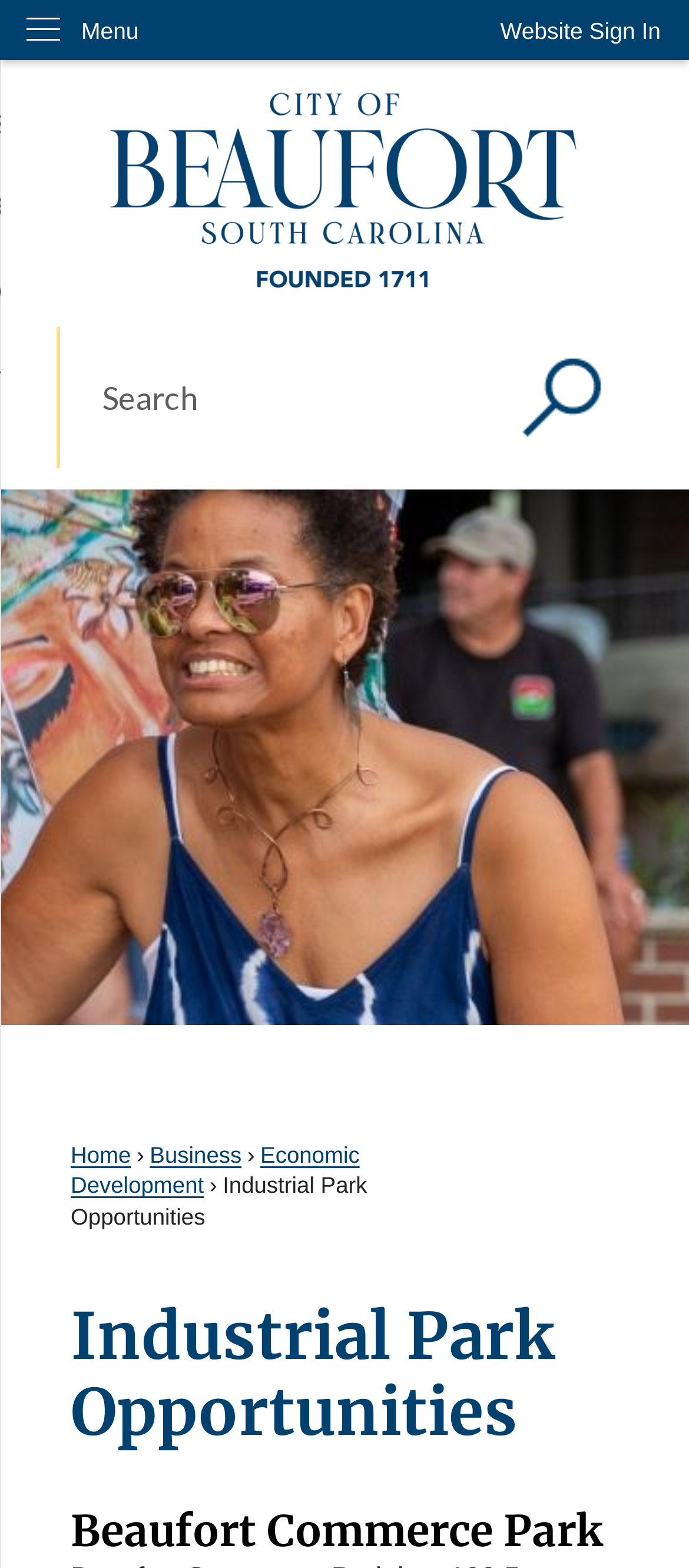Answer the question using only a single word or phrase: 
What is the purpose of Beaufort Commerce Park?

Light and small manufacturing